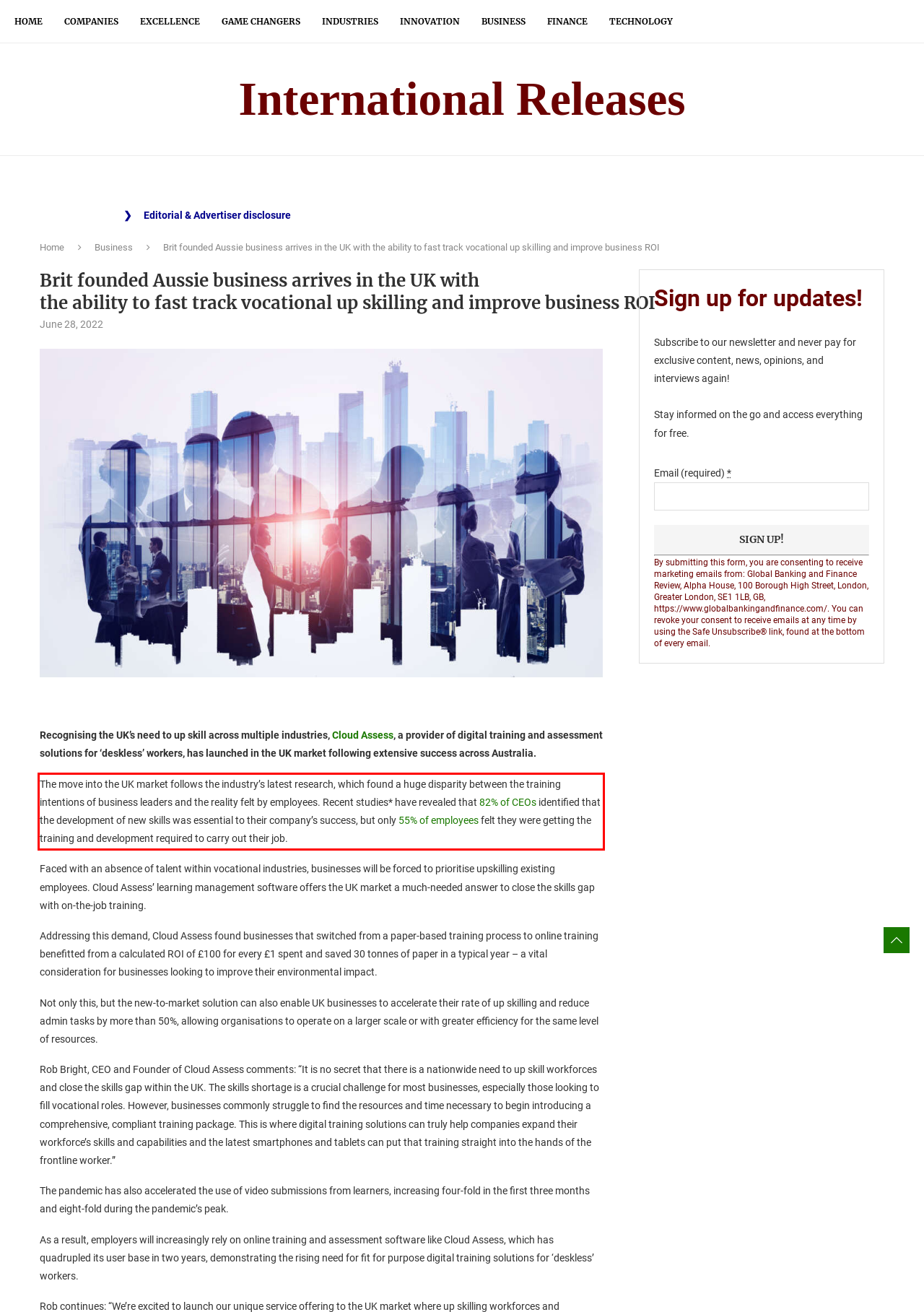There is a UI element on the webpage screenshot marked by a red bounding box. Extract and generate the text content from within this red box.

The move into the UK market follows the industry’s latest research, which found a huge disparity between the training intentions of business leaders and the reality felt by employees. Recent studies* have revealed that 82% of CEOs identified that the development of new skills was essential to their company’s success, but only 55% of employees felt they were getting the training and development required to carry out their job.